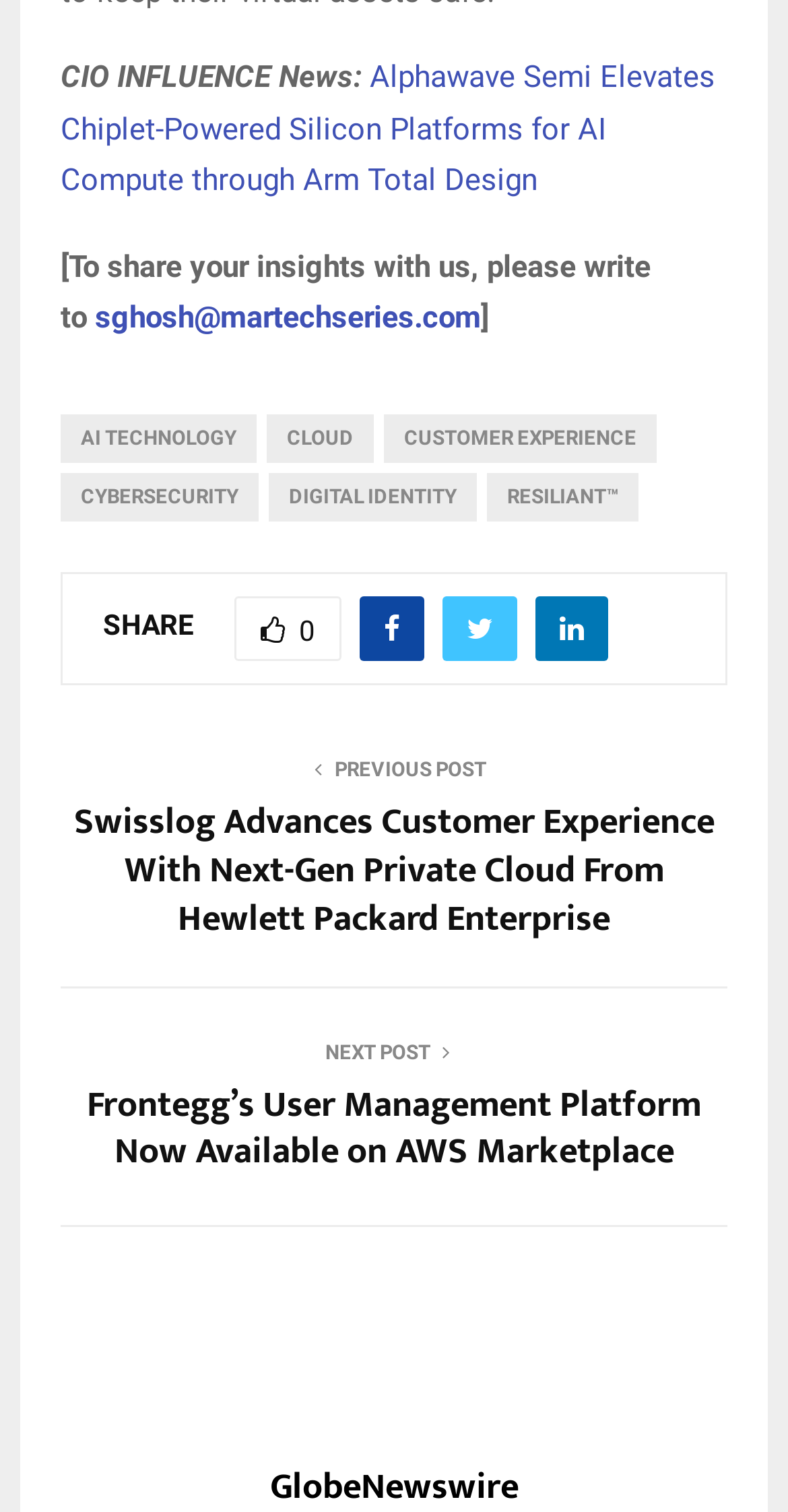What is the category of the post 'Alphawave Semi Elevates Chiplet-Powered Silicon Platforms for AI Compute through Arm Total Design'?
Answer the question based on the image using a single word or a brief phrase.

AI TECHNOLOGY